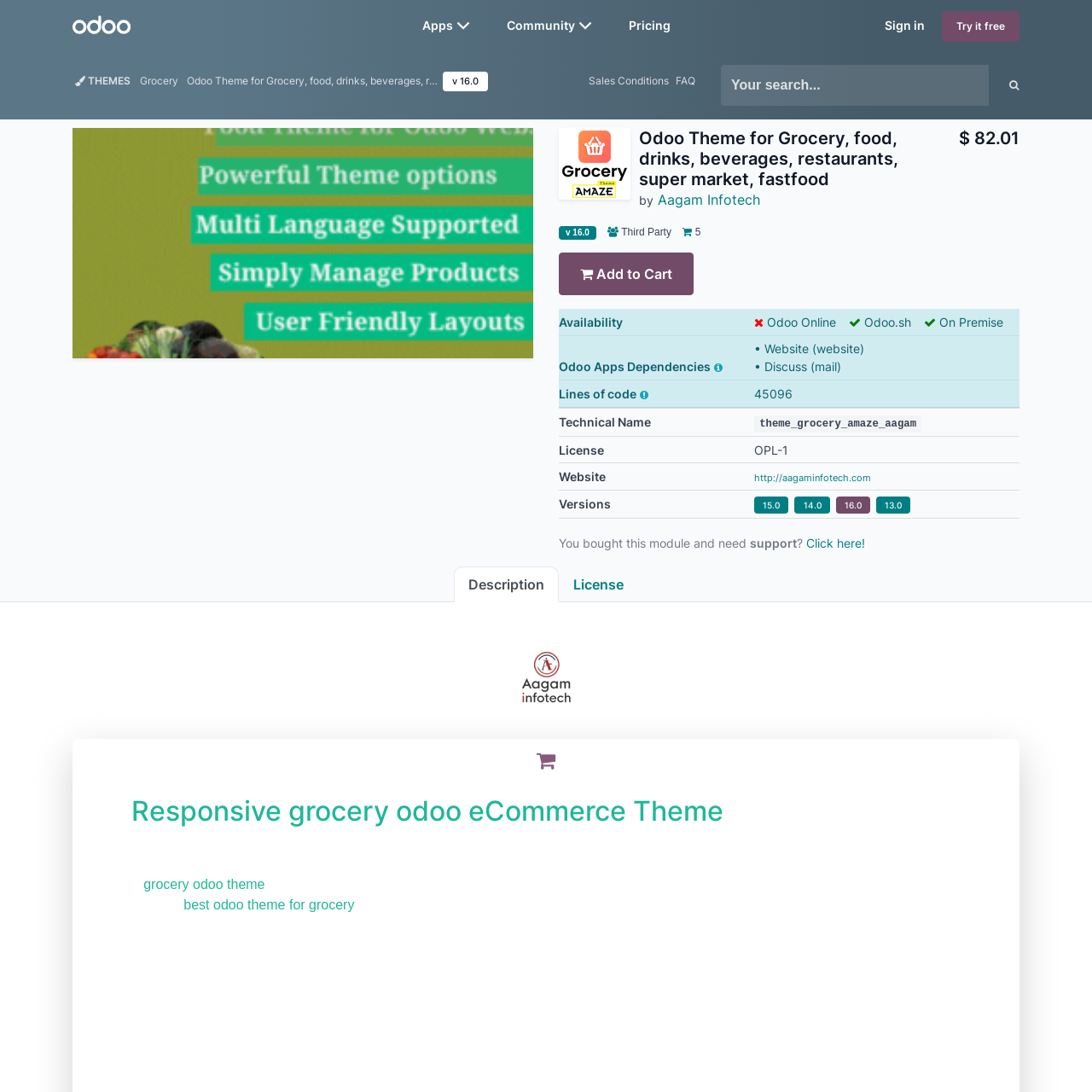Generate a detailed caption for the image within the red outlined area.

The image showcases a minimalist icon representing a grocery store or eCommerce theme, emphasizing elements commonly associated with food and retail. This visual is likely a key feature of the "Grocery Theme" for Odoo, aimed at enhancing online shopping experiences for groceries, food, and beverages. As part of the Odoo Apps Store, this theme facilitates users in creating responsive and integrated online grocery stores, combining aesthetics with functionality. The design reflects a commitment to delivering a seamless shopping experience, making it suitable for various types of food businesses such as supermarkets, restaurants, and organic markets.